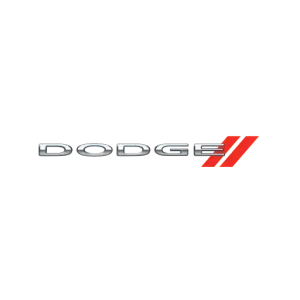Provide a one-word or short-phrase response to the question:
What is the name of the Dodge model mentioned in the caption?

Dodge Magnum